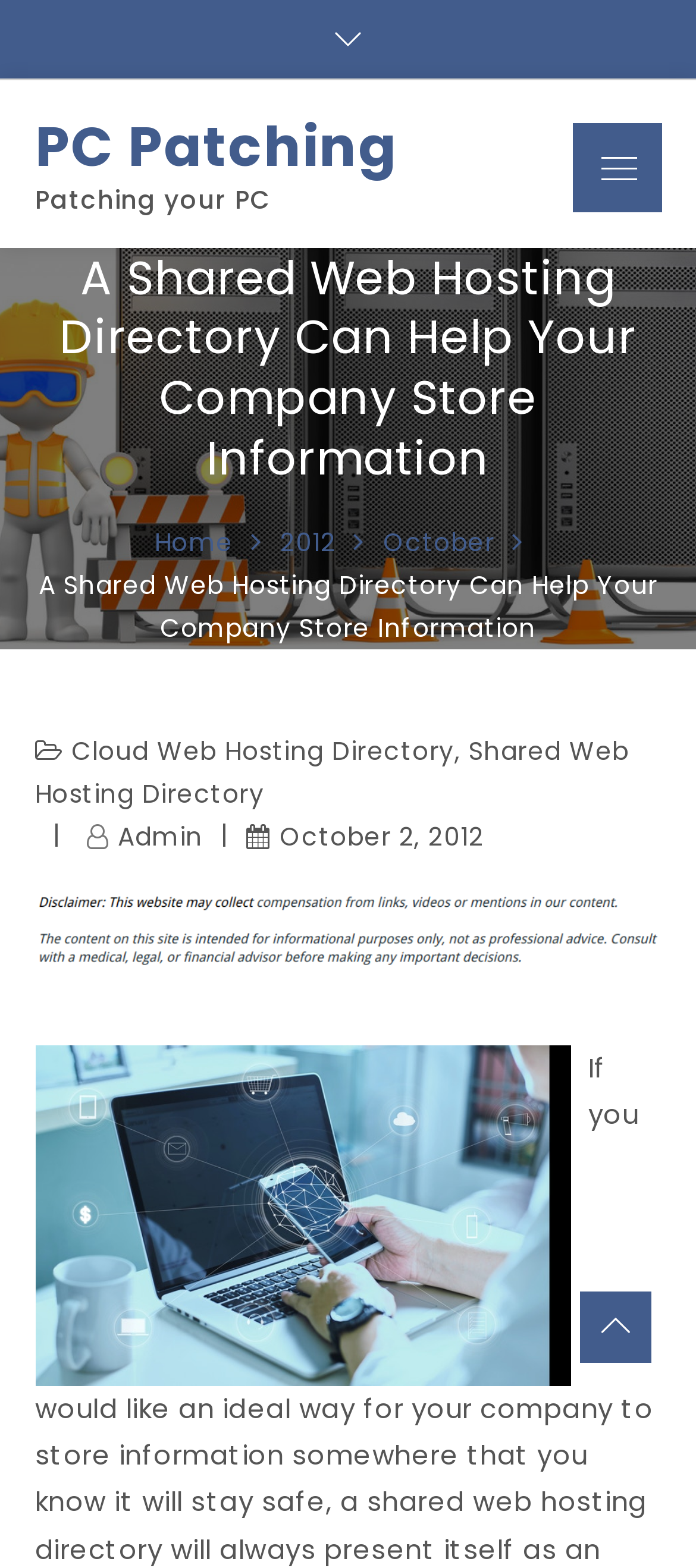Please find the bounding box coordinates of the element that you should click to achieve the following instruction: "Go to 'Home' page". The coordinates should be presented as four float numbers between 0 and 1: [left, top, right, bottom].

[0.222, 0.332, 0.335, 0.358]